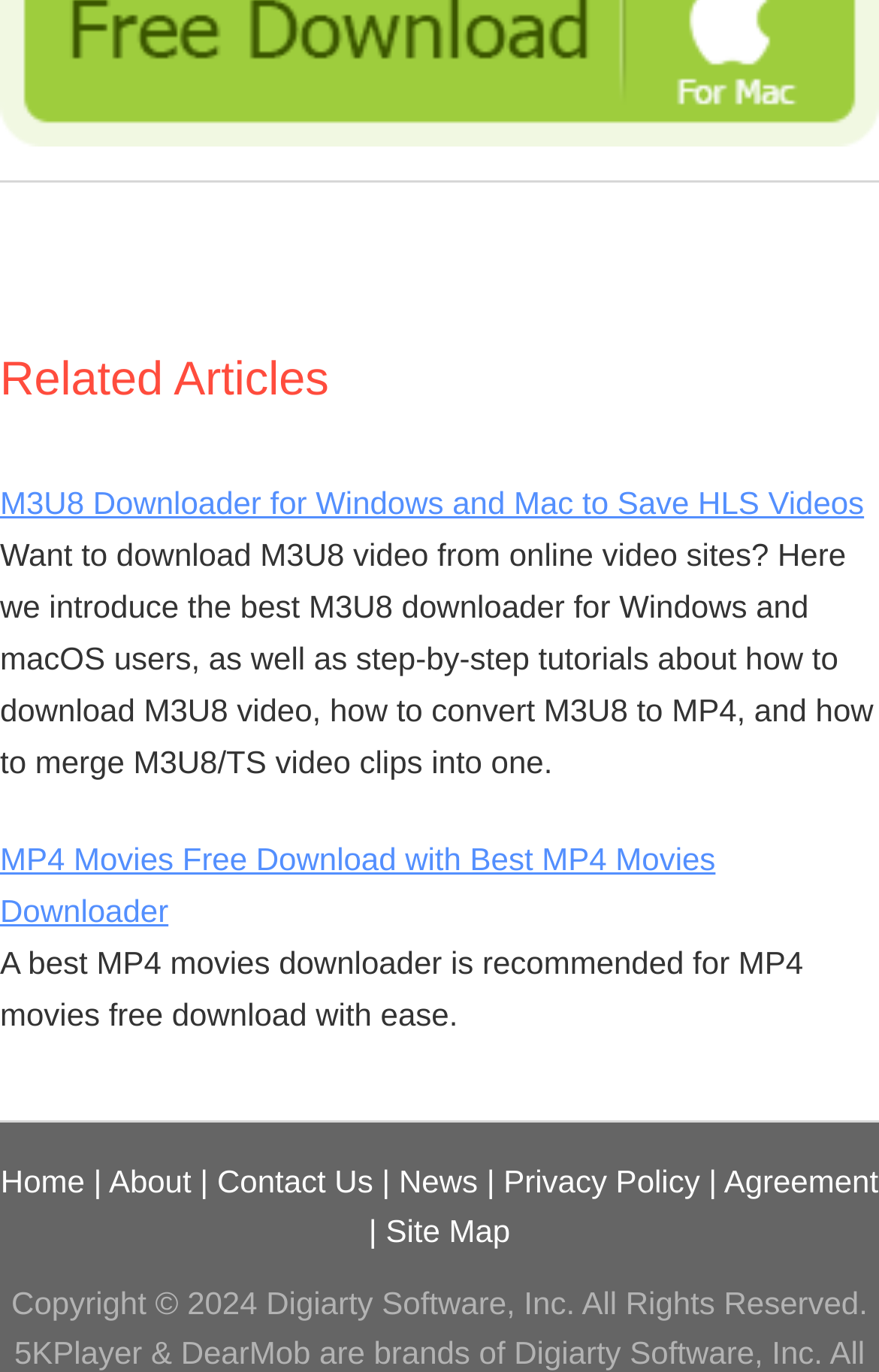Refer to the image and provide an in-depth answer to the question:
What is the copyright year of the webpage?

The copyright year of the webpage is 2024, as stated in the static text 'Copyright © 2024 Digiarty Software, Inc. All Rights Reserved'.